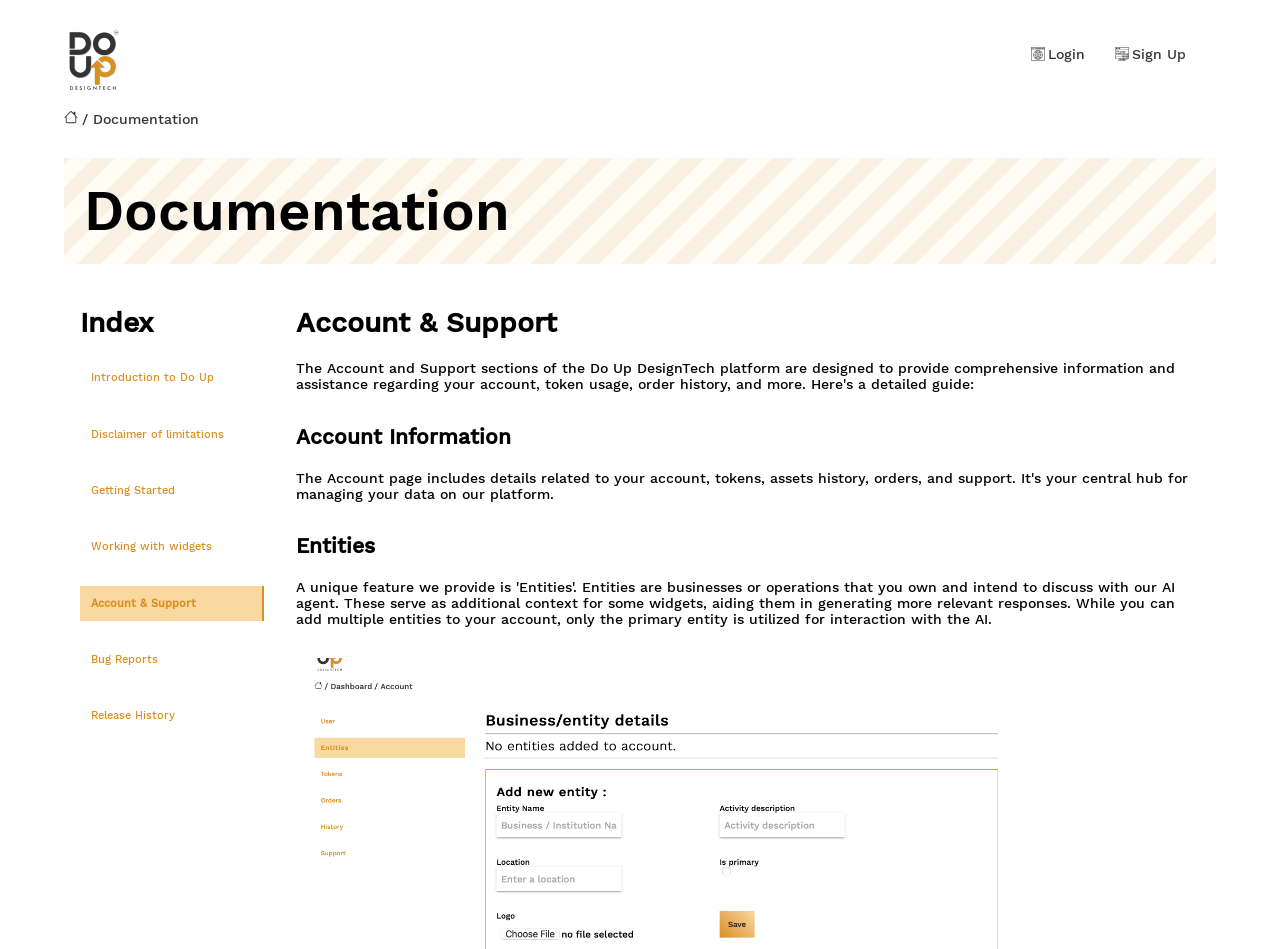Utilize the details in the image to thoroughly answer the following question: What is the position of the login link?

By analyzing the bounding box coordinates, I found that the login link has a y1 value of 0.048, which is relatively small compared to other elements. This suggests that it is located near the top of the page. Additionally, its x1 value of 0.806 is close to 1, indicating that it is positioned on the right side of the page.